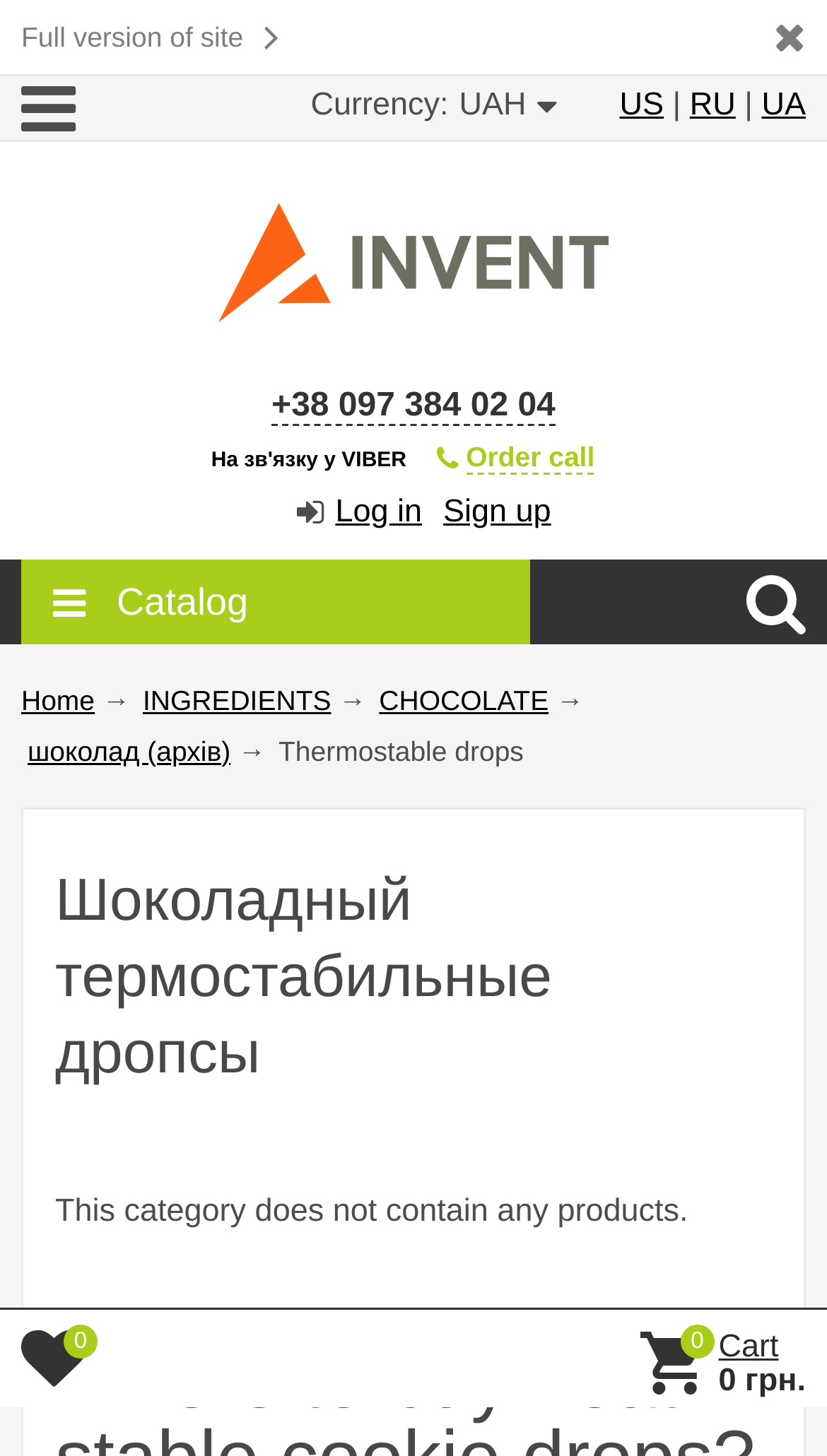Bounding box coordinates are given in the format (top-left x, top-left y, bottom-right x, bottom-right y). All values should be floating point numbers between 0 and 1. Provide the bounding box coordinate for the UI element described as: Full version of site

[0.026, 0.015, 0.338, 0.036]